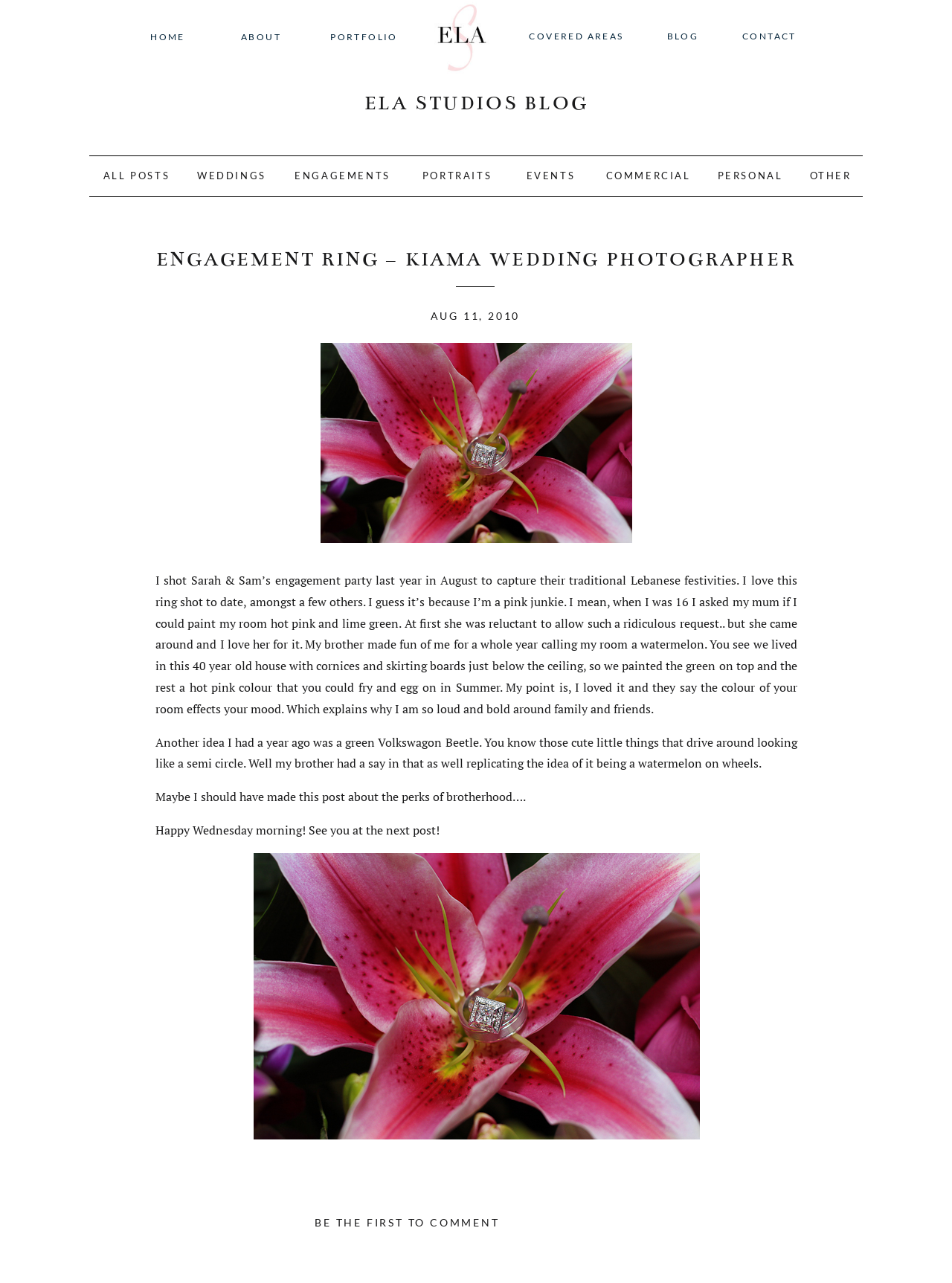Please identify the bounding box coordinates of the element I need to click to follow this instruction: "go to blog".

[0.69, 0.022, 0.745, 0.037]